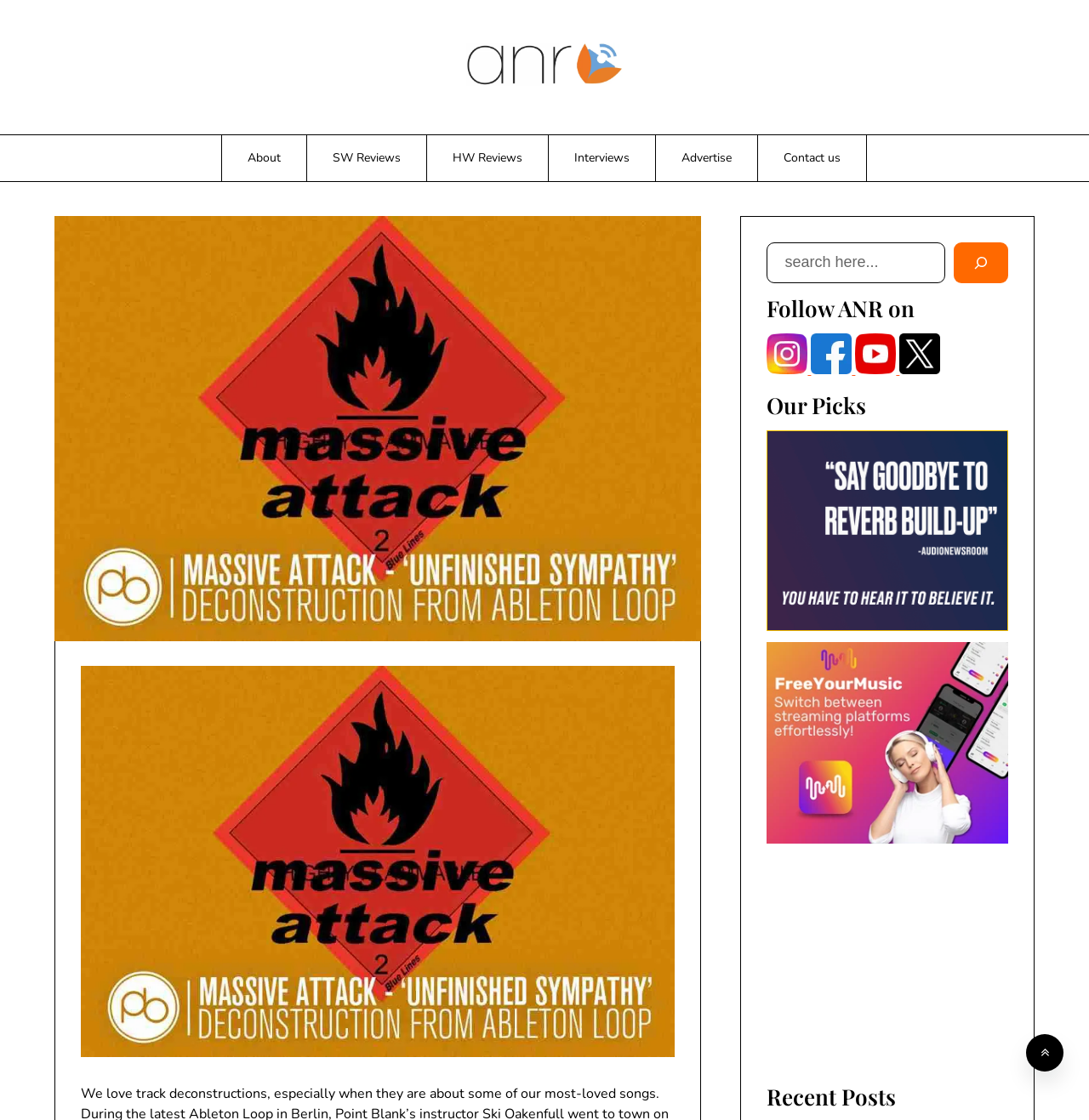Describe the webpage meticulously, covering all significant aspects.

This webpage is about AudioNewsRoom (ANR), a website focused on audio-related news and tutorials. At the top left, there is an ANR logo, which is an image link. Next to it, there are several links to different sections of the website, including "About", "SW Reviews", "HW Reviews", "Interviews", "Advertise", and "Contact us".

Below the top navigation bar, there is a main heading that reads "Learn How To Recreate Massive Attack’s ‘Unfinished Sympathy’". This heading is followed by a subheading "Talula," and a link to the date "February 28, 2018".

On the right side of the page, there is a search bar with a search button and a magnifying glass icon. Below the search bar, there are links to follow ANR on various social media platforms, including Instagram, Facebook, YouTube, and Twitter, each represented by its respective icon.

Further down, there is a section titled "Our Picks" with three links, each accompanied by an image. Below that, there is a section titled "Recent Posts" with a single link.

At the very bottom of the page, there is a small icon link with a font awesome icon.